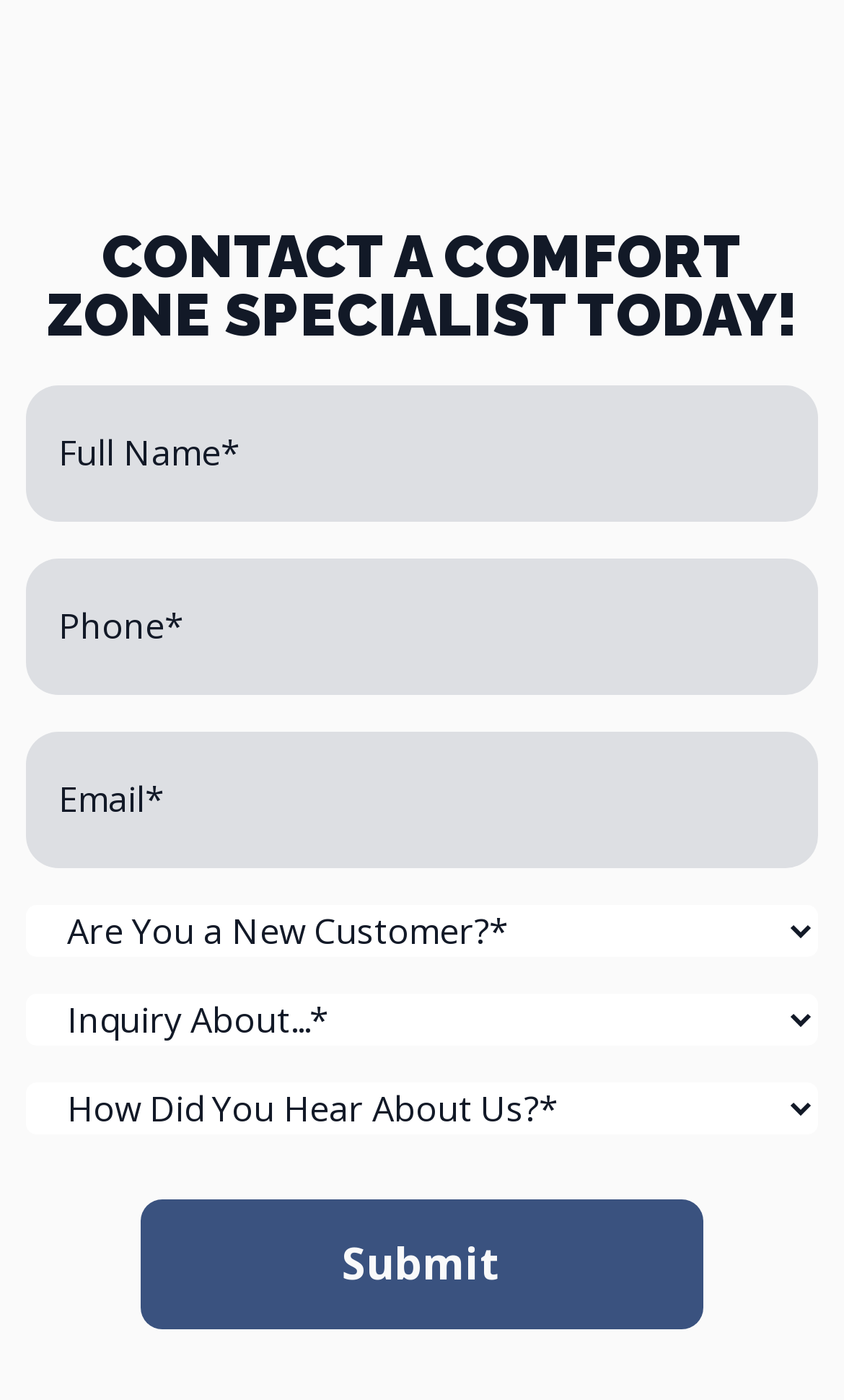Please find the bounding box for the UI component described as follows: "value="Submit"".

[0.167, 0.856, 0.833, 0.949]